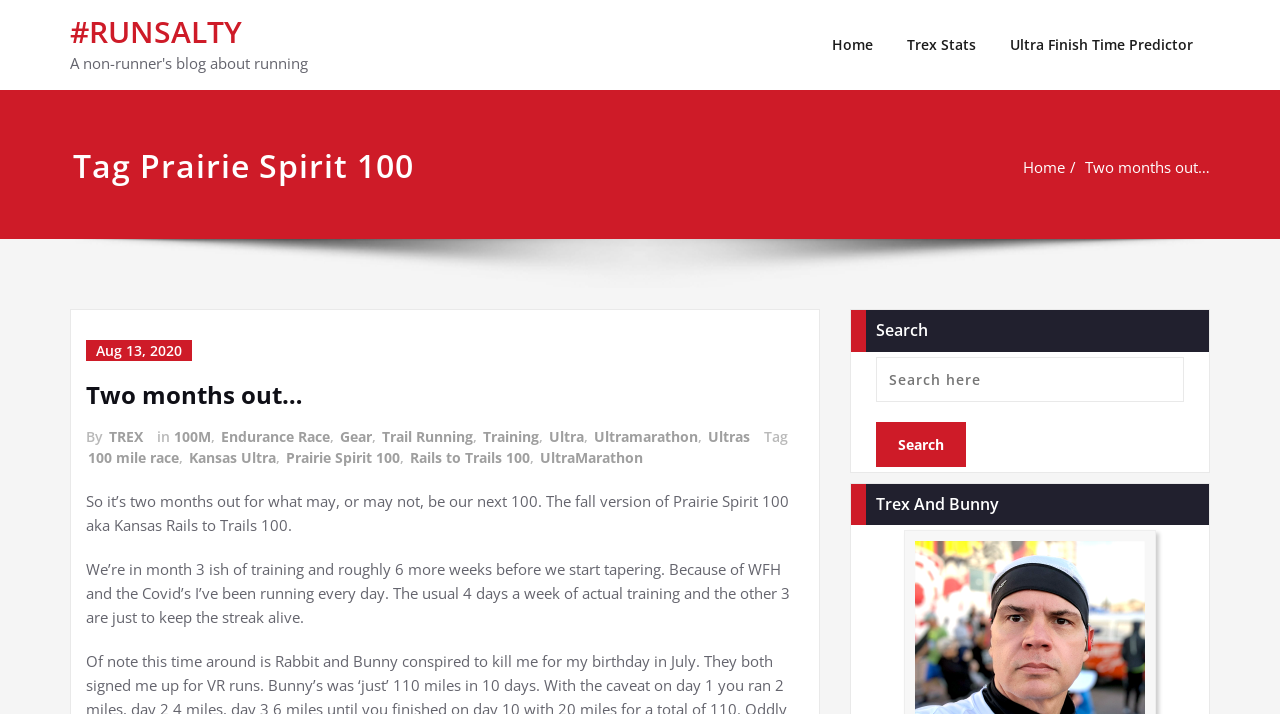What is the type of race mentioned in the webpage?
Please use the visual content to give a single word or phrase answer.

UltraMarathon